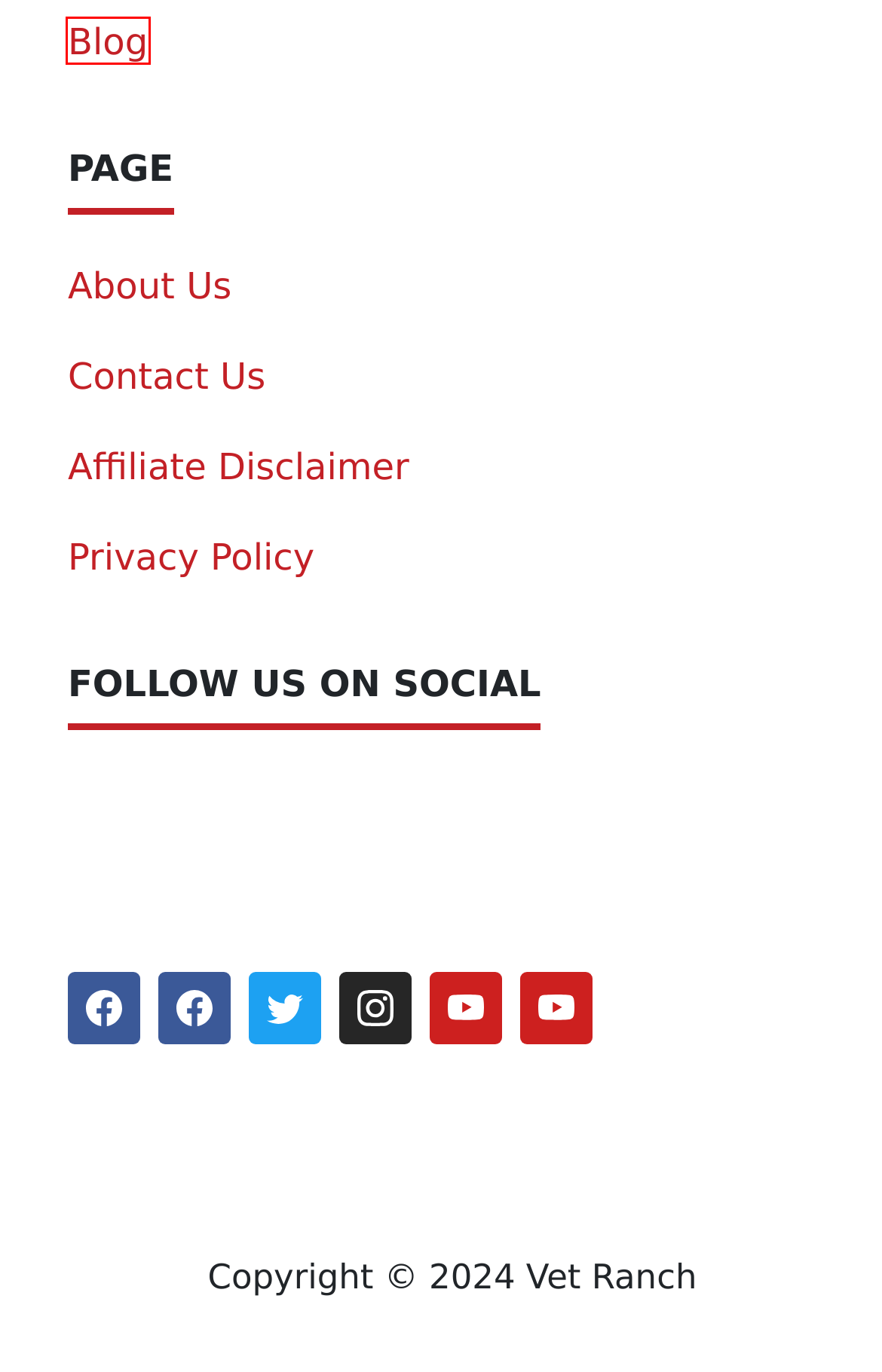You are provided a screenshot of a webpage featuring a red bounding box around a UI element. Choose the webpage description that most accurately represents the new webpage after clicking the element within the red bounding box. Here are the candidates:
A. Affiliate Disclaimer - Vet Ranch
B. Blog - Vet Ranch
C. Privacy Policy - Vet Ranch
D. About Us - Vet Ranch
E. Best Product - Vet Ranch
F. Contact Us - Vet Ranch
G. Flower Water For Cats 2024 - Vet Ranch - We Love Pets
H. Arthur Crowley - Vet Ranch

B